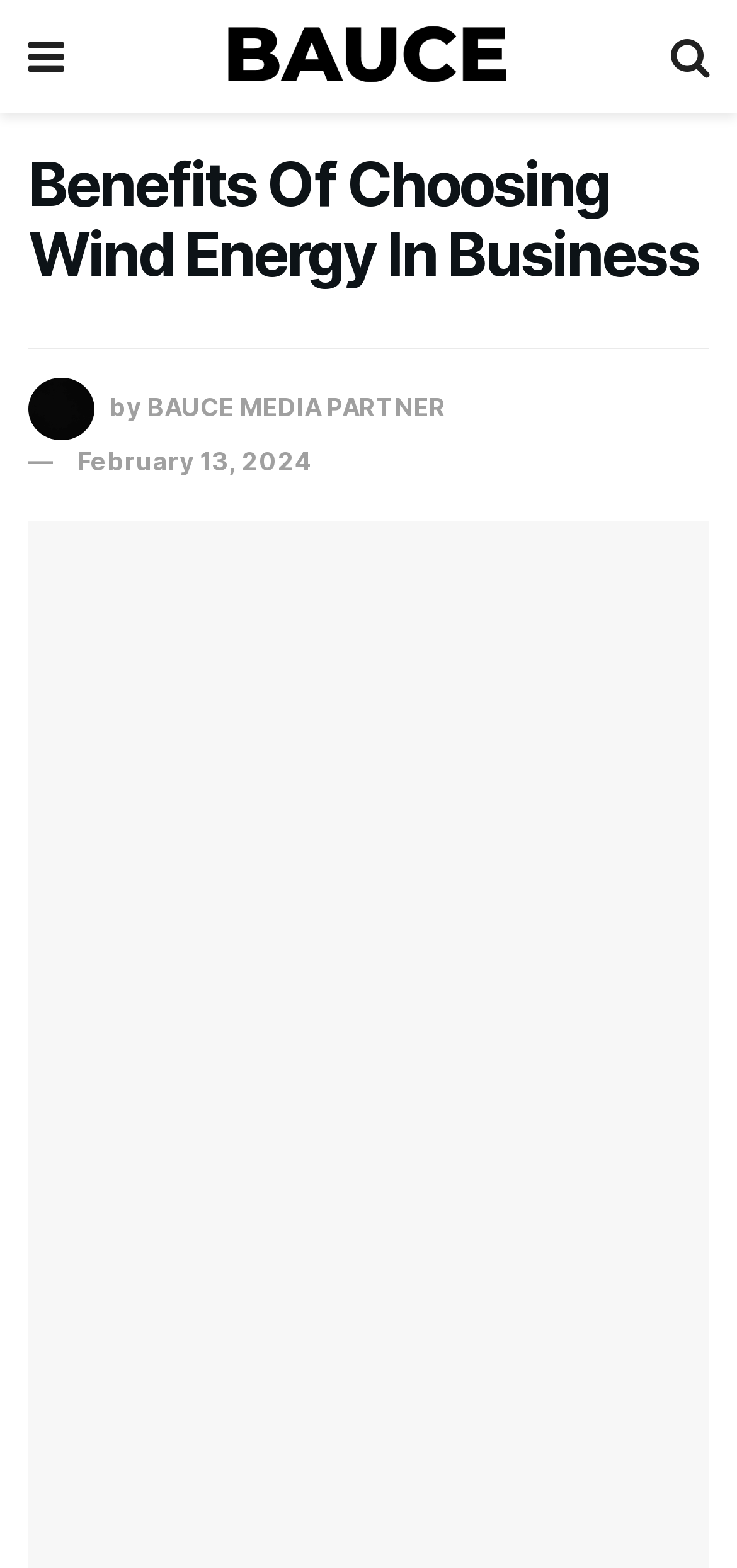What is the media partner of the website? Look at the image and give a one-word or short phrase answer.

BAUCE MEDIA PARTNER